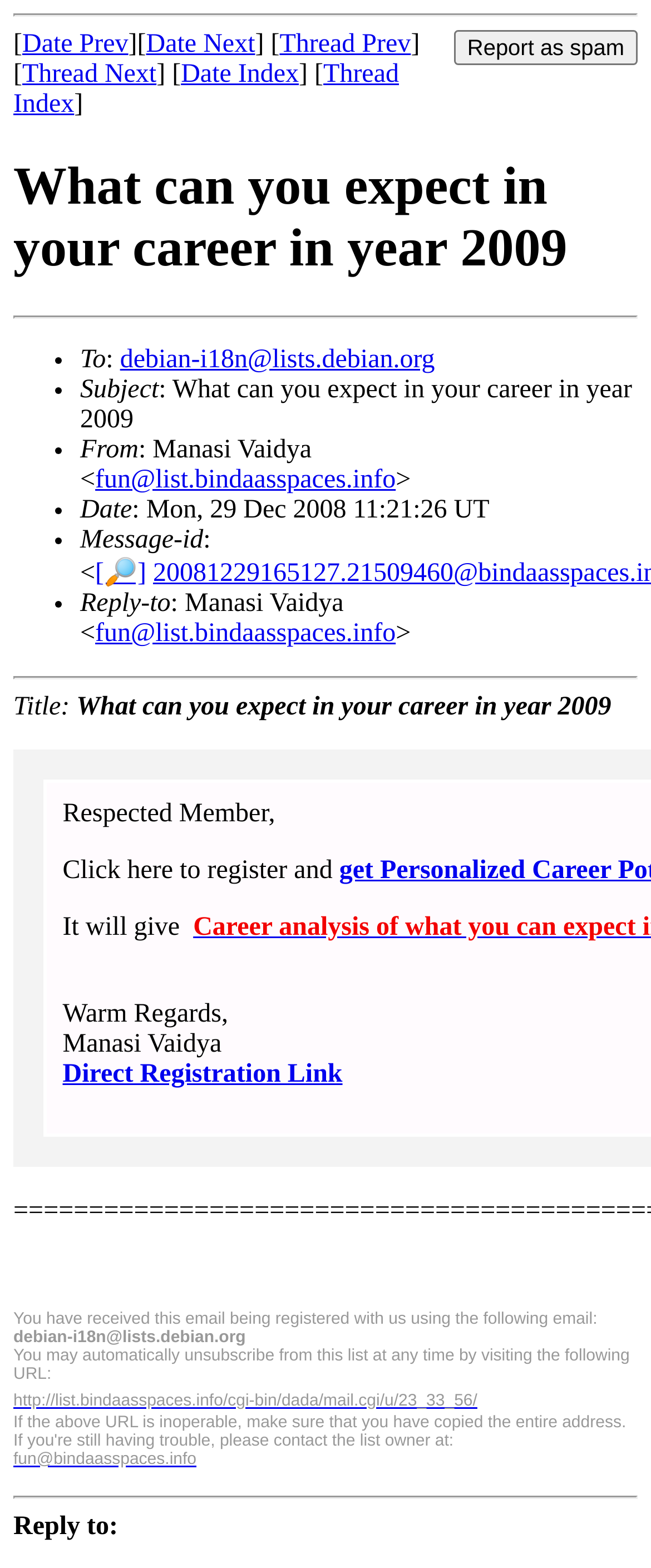What is the sender's email address?
Refer to the image and respond with a one-word or short-phrase answer.

fun@list.bindaasspaces.info